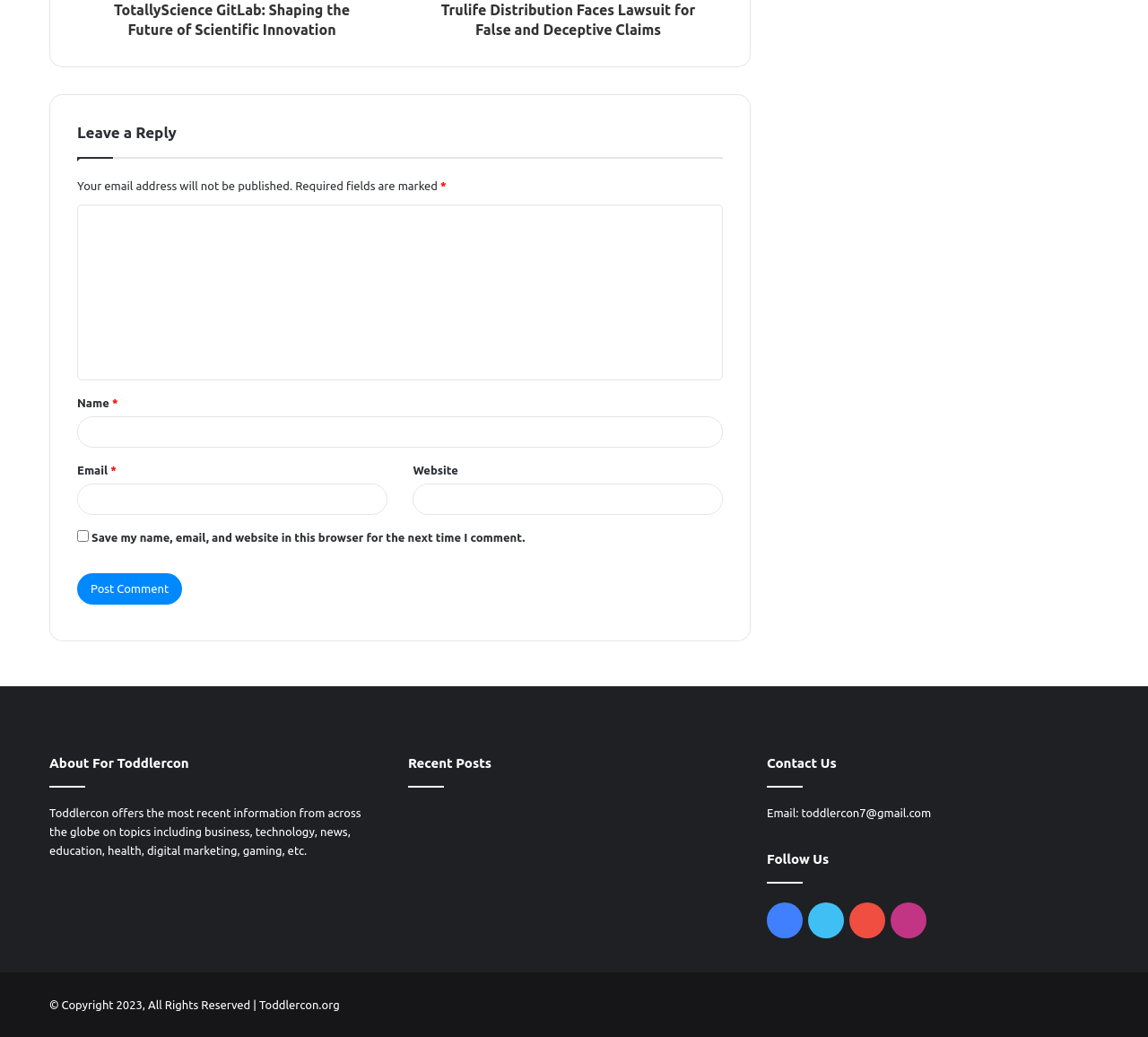What is the purpose of the comment section?
Based on the screenshot, answer the question with a single word or phrase.

To leave a reply